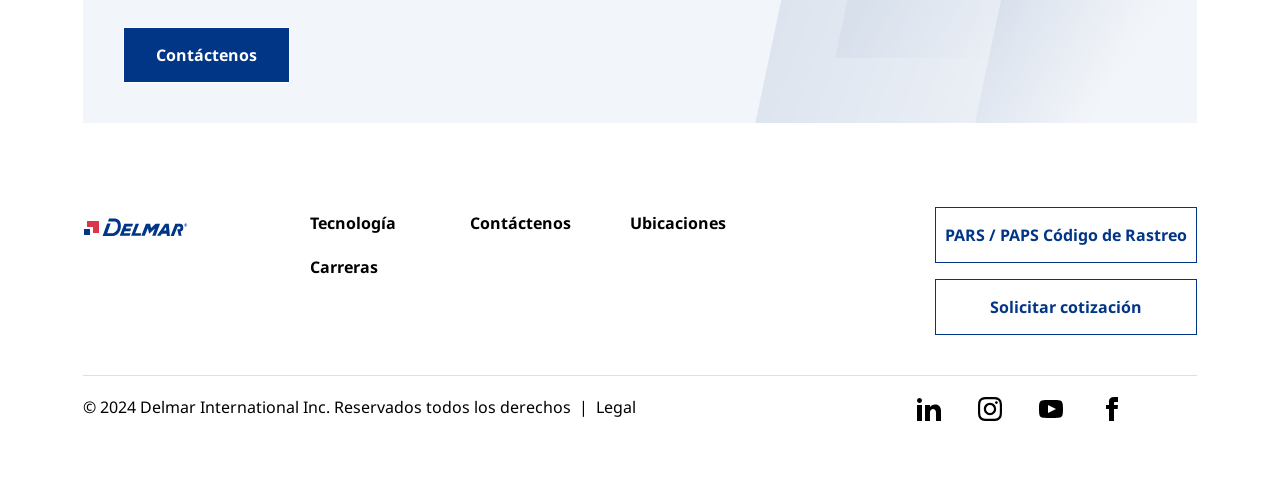Using the given description, provide the bounding box coordinates formatted as (top-left x, top-left y, bottom-right x, bottom-right y), with all values being floating point numbers between 0 and 1. Description: Lewicka, A.

None